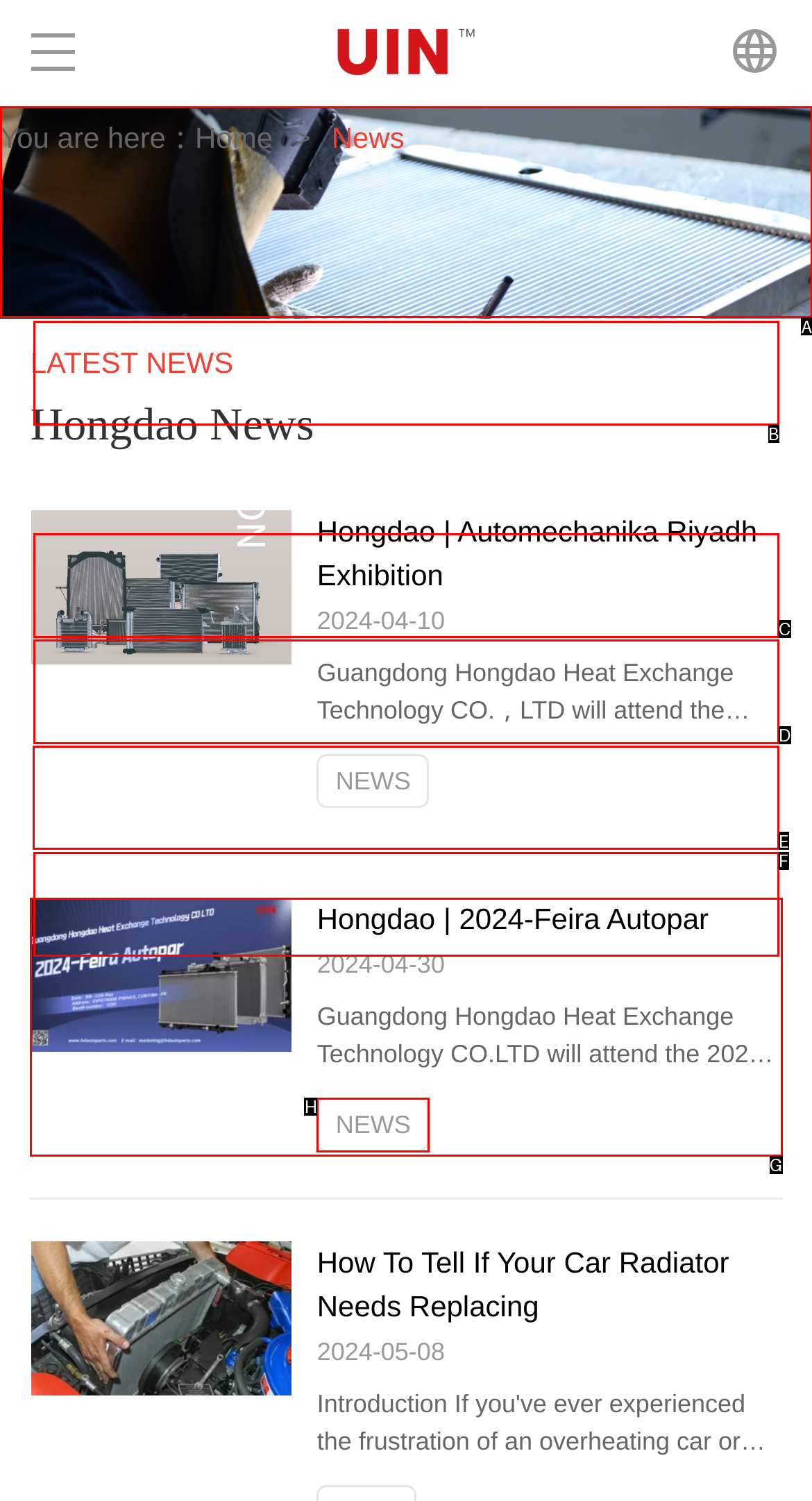What letter corresponds to the UI element to complete this task: Contact Us
Answer directly with the letter.

E